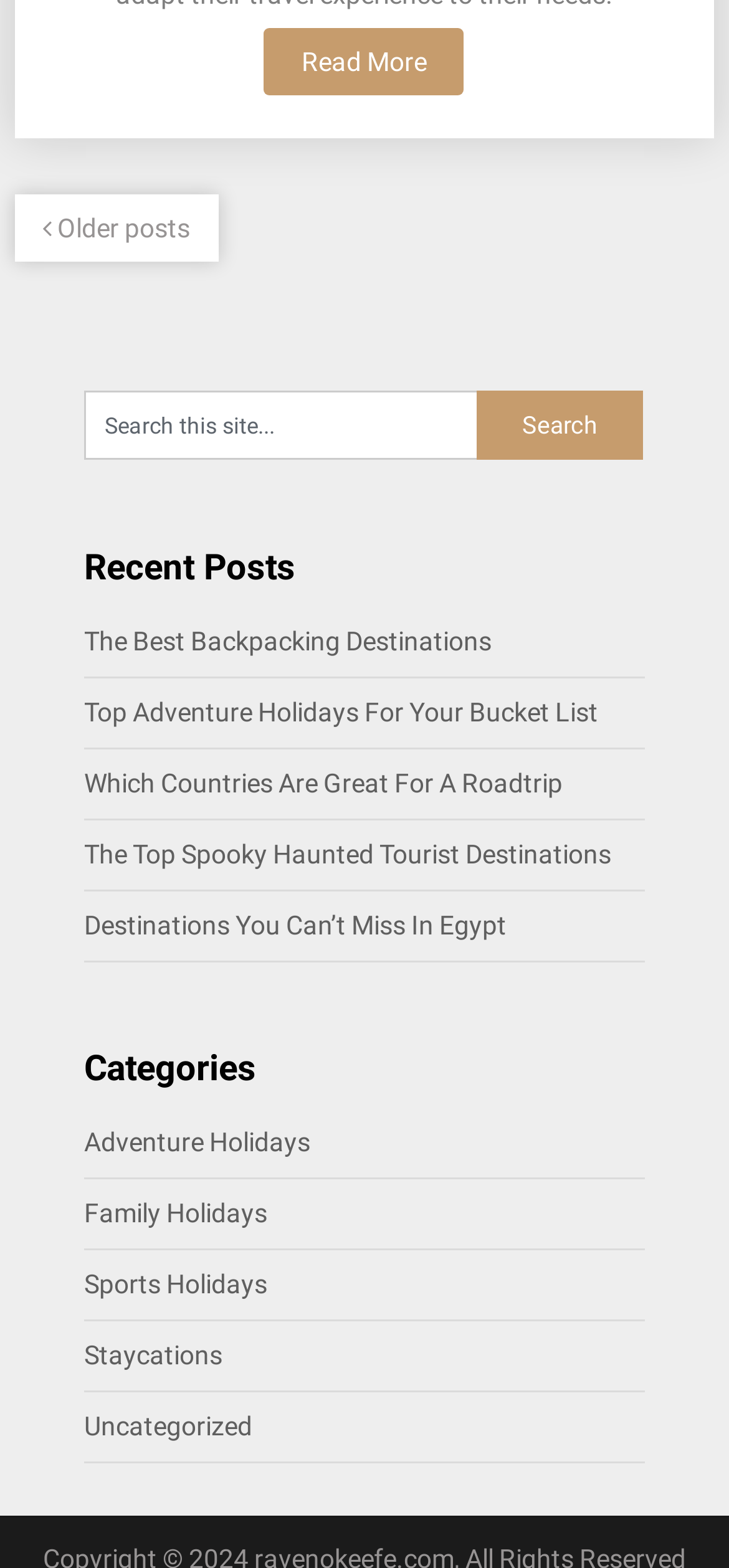Please provide a comprehensive response to the question below by analyzing the image: 
How many categories are there?

I counted the number of links under the 'Categories' heading, which are 'Adventure Holidays', 'Family Holidays', 'Sports Holidays', 'Staycations', and 'Uncategorized'.